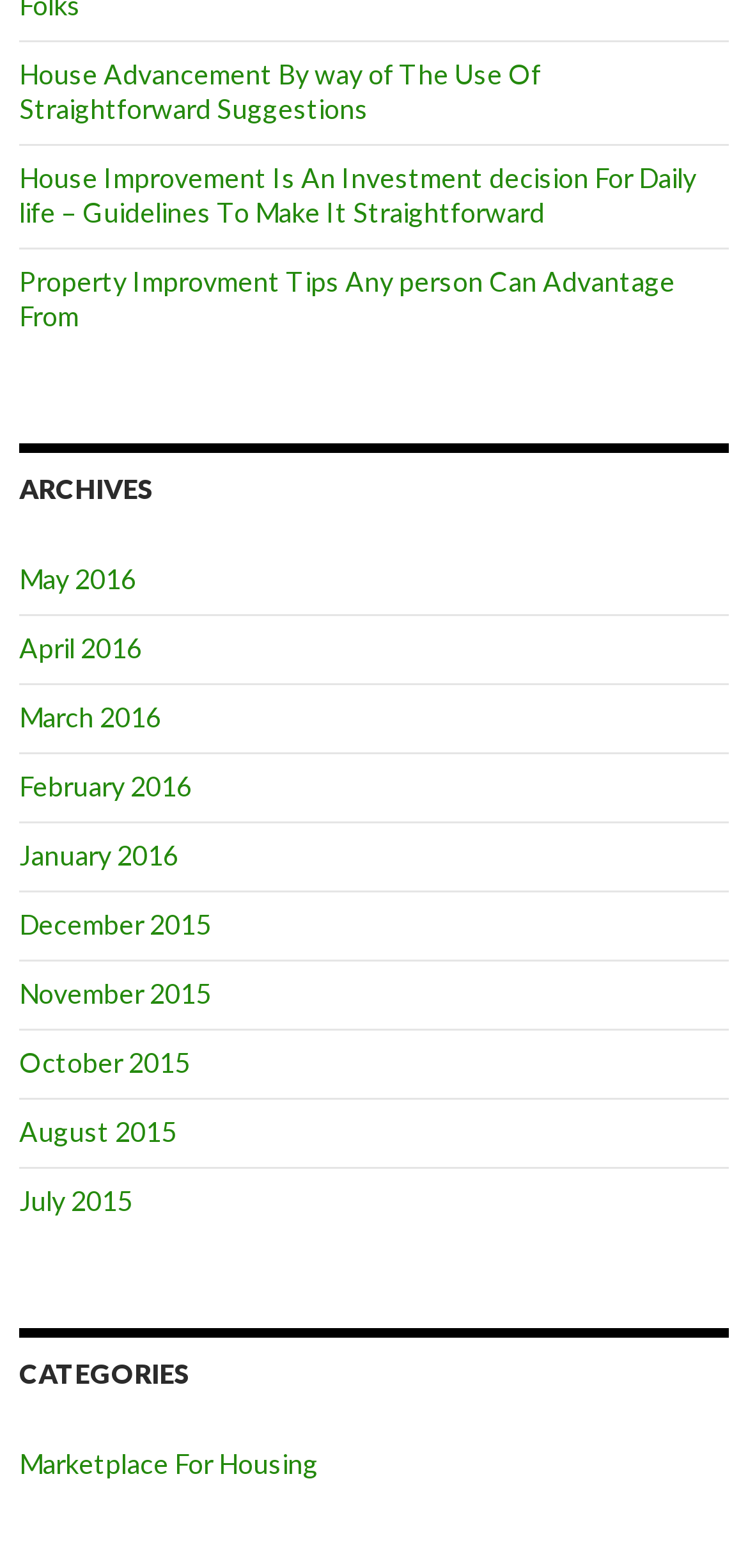Please answer the following question using a single word or phrase: 
How many links are under ARCHIVES?

12